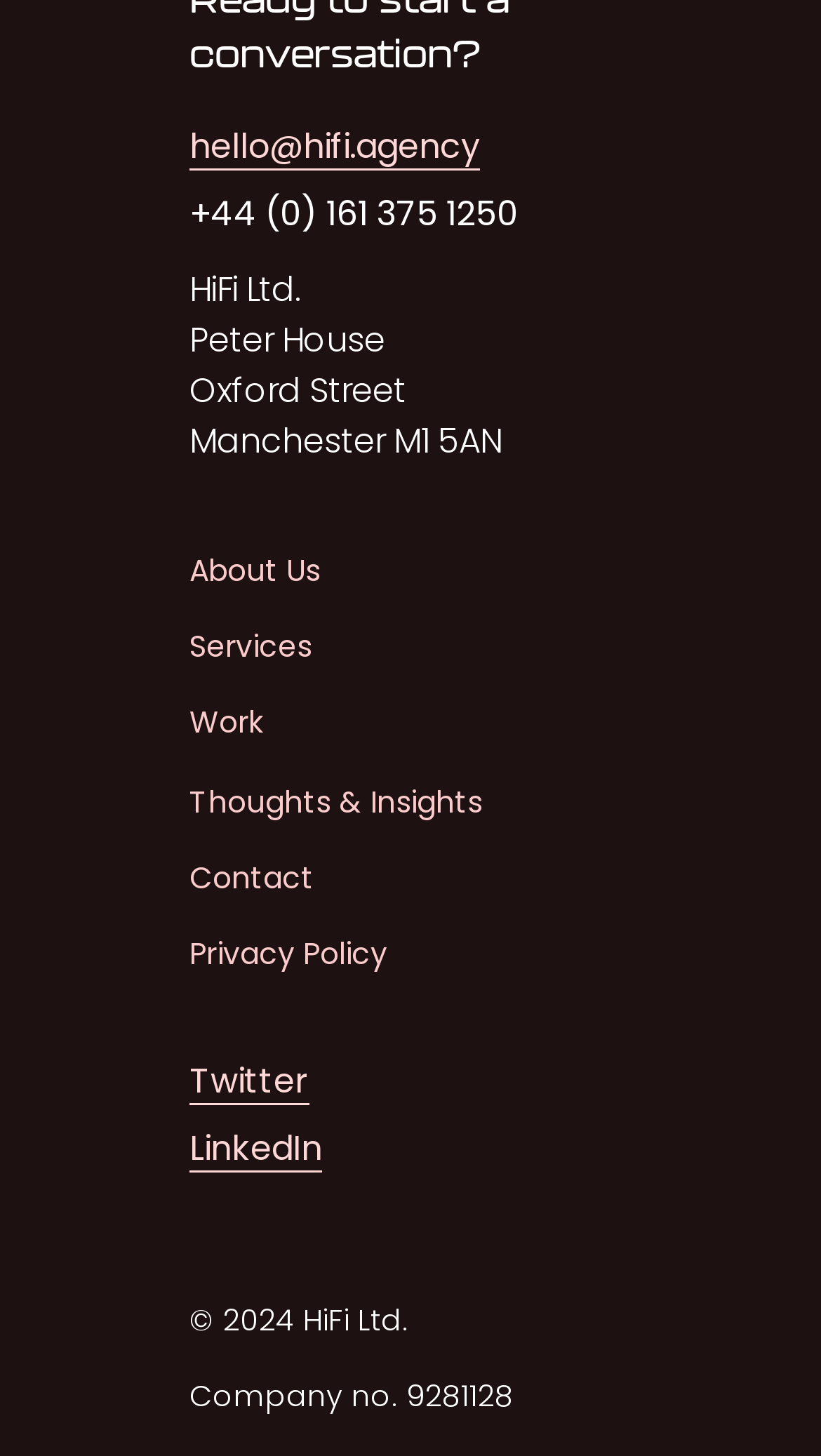Please indicate the bounding box coordinates for the clickable area to complete the following task: "Contact us". The coordinates should be specified as four float numbers between 0 and 1, i.e., [left, top, right, bottom].

[0.231, 0.59, 0.382, 0.616]